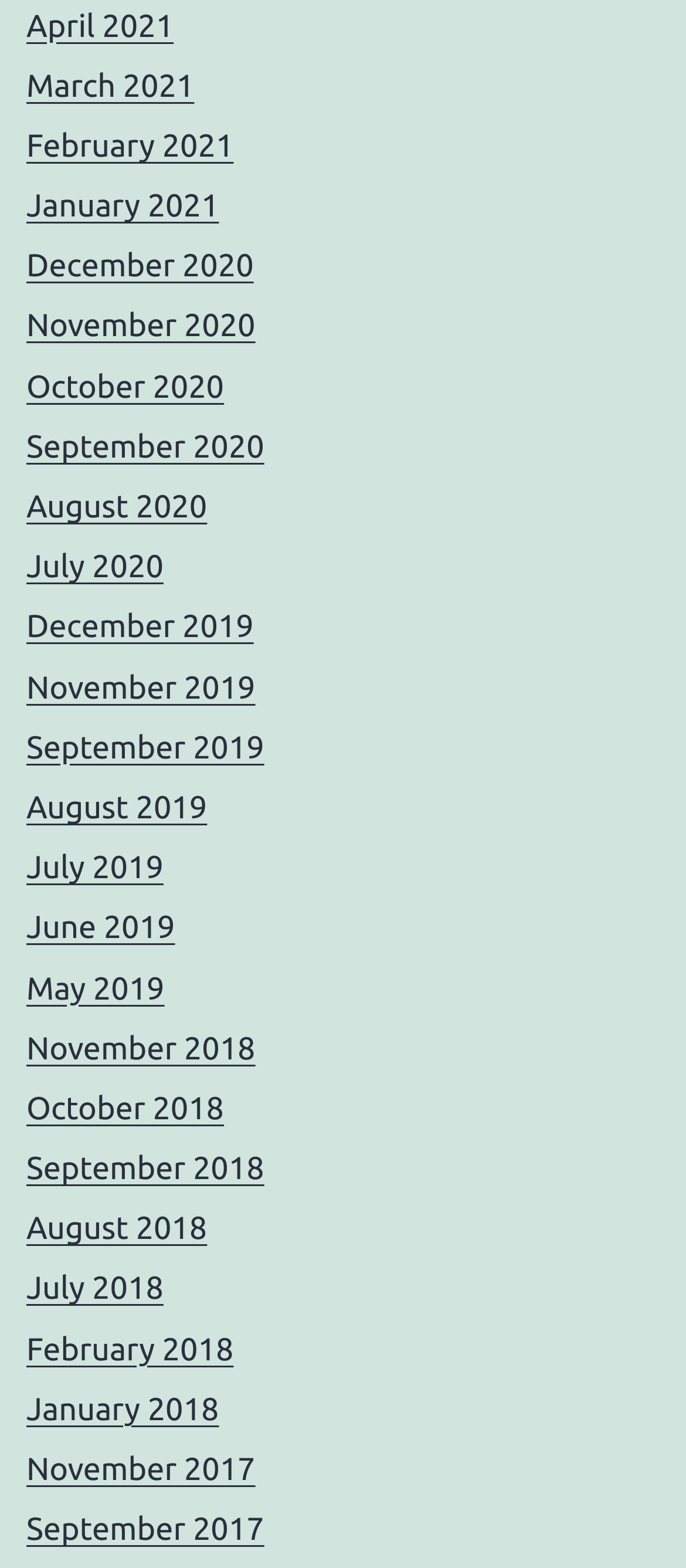Determine the bounding box coordinates for the area that should be clicked to carry out the following instruction: "view April 2021".

[0.038, 0.005, 0.253, 0.028]